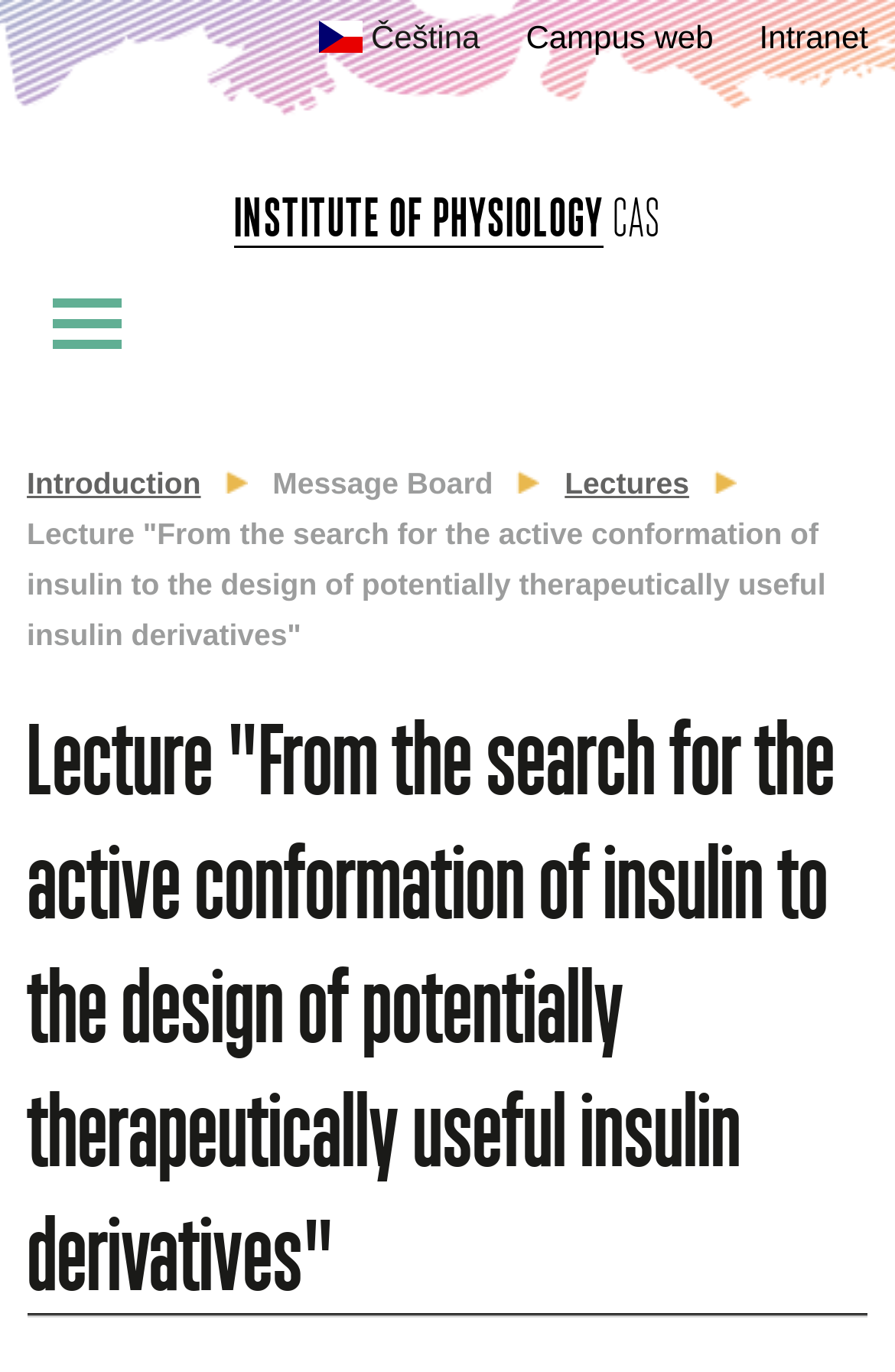Provide your answer in one word or a succinct phrase for the question: 
Is there a message board section?

Yes